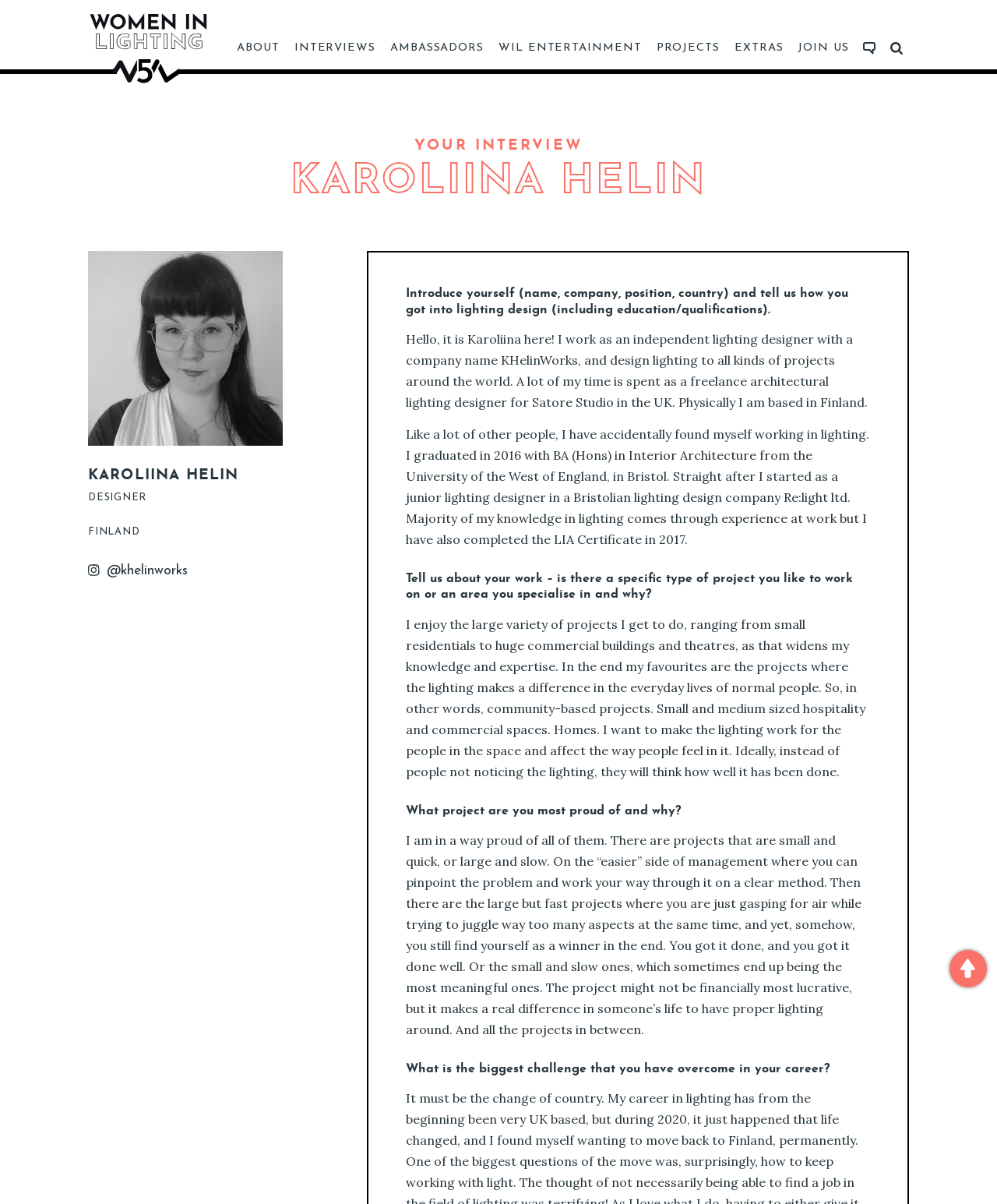Bounding box coordinates are specified in the format (top-left x, top-left y, bottom-right x, bottom-right y). All values are floating point numbers bounded between 0 and 1. Please provide the bounding box coordinate of the region this sentence describes: WIL Entertainment

[0.5, 0.032, 0.644, 0.048]